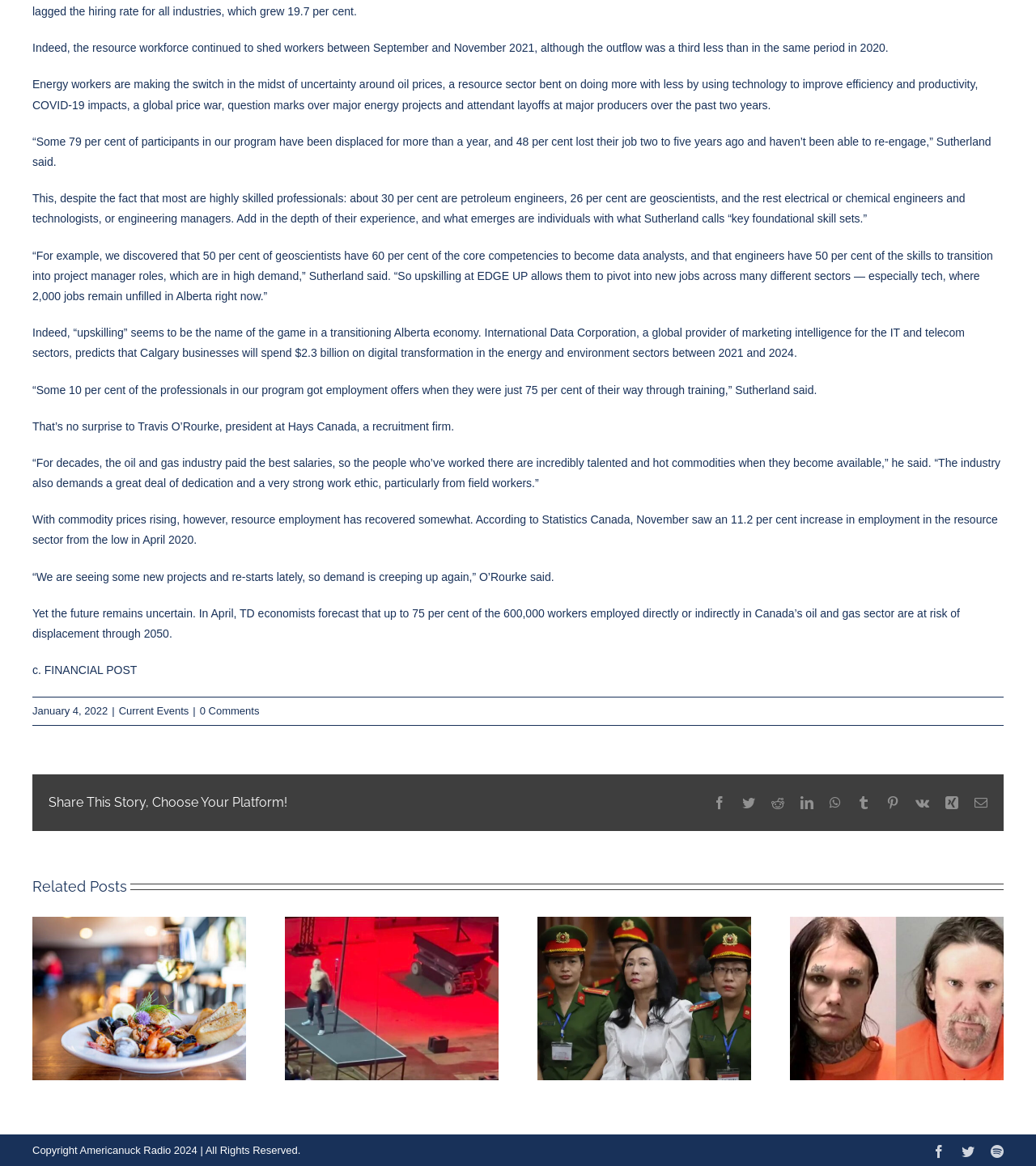Please provide the bounding box coordinates for the element that needs to be clicked to perform the following instruction: "Read related post about High seafood diets". The coordinates should be given as four float numbers between 0 and 1, i.e., [left, top, right, bottom].

[0.031, 0.786, 0.238, 0.927]